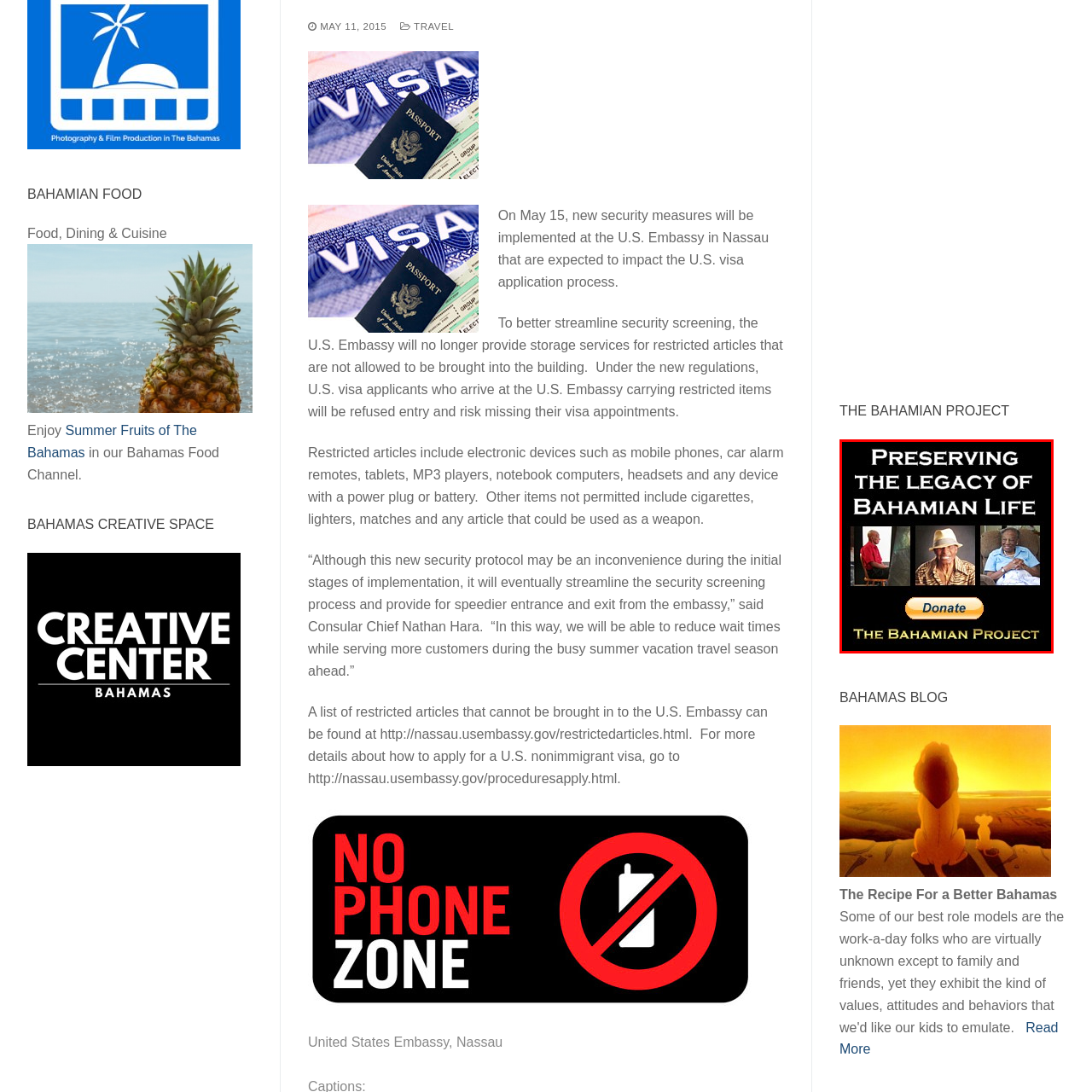Give an in-depth description of the image within the red border.

The image promotes "The Bahamian Project," an initiative dedicated to preserving the legacy of Bahamian life. It features three portraits of elderly Bahamian men, showcasing their unique expressions and rich histories. The background is predominantly black, creating a striking contrast that highlights the images. The text, "Preserving the legacy of Bahamian Life," emphasizes the project's mission, while a prominent "Donate" button encourages support for the cause. This visual representation underscores the importance of cultural heritage and the vital role that the elderly play in maintaining the narrative of Bahamian identity.